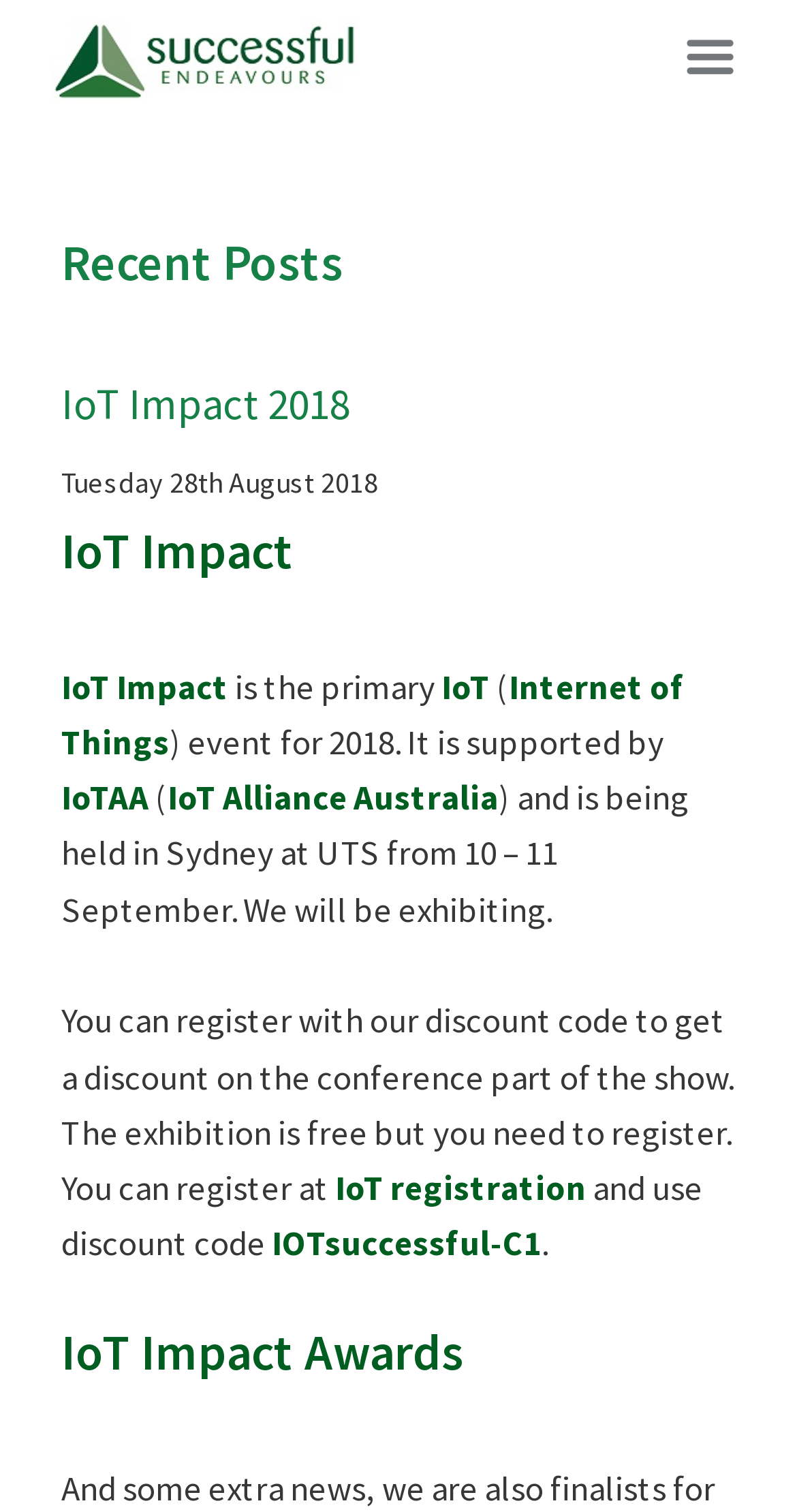Identify the bounding box for the UI element described as: "IoT Impact". The coordinates should be four float numbers between 0 and 1, i.e., [left, top, right, bottom].

[0.077, 0.439, 0.287, 0.469]